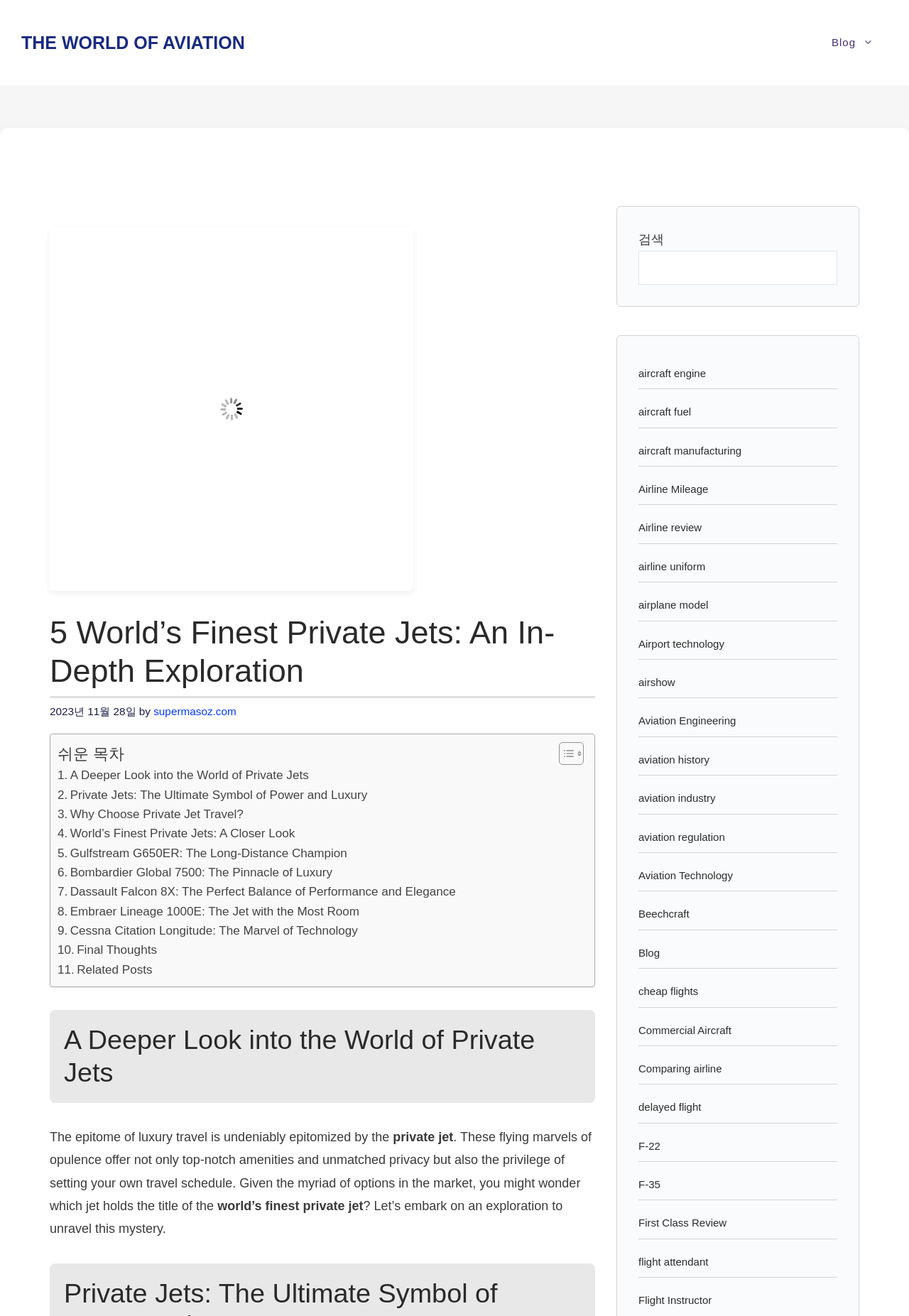Find the bounding box coordinates for the area that must be clicked to perform this action: "Search for something".

[0.702, 0.191, 0.921, 0.216]